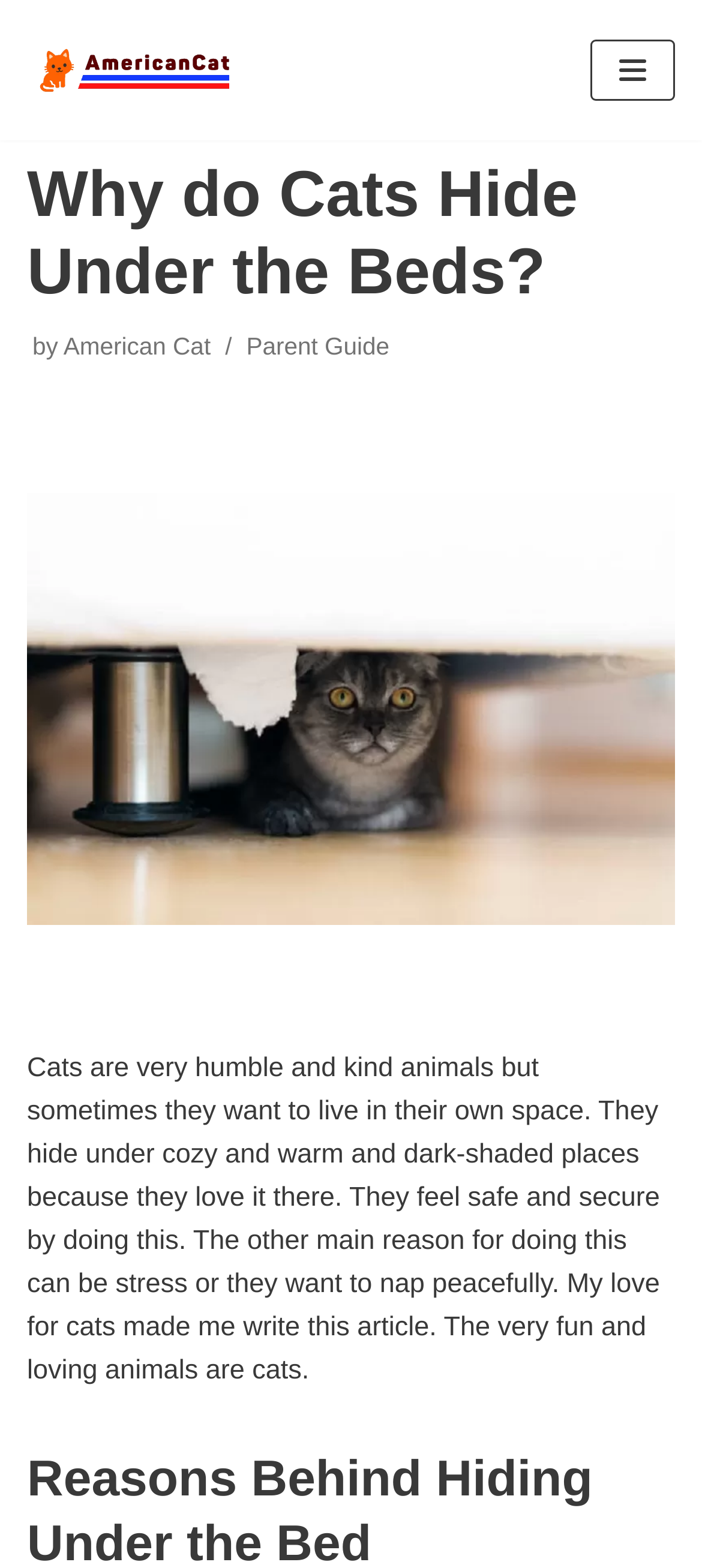What is the topic of the article?
Please craft a detailed and exhaustive response to the question.

The topic of the article can be inferred from the heading 'Why do Cats Hide Under the Beds?' and the image of a gray cat hiding under the bed, which suggests that the article is about the behavior of cats hiding under beds.